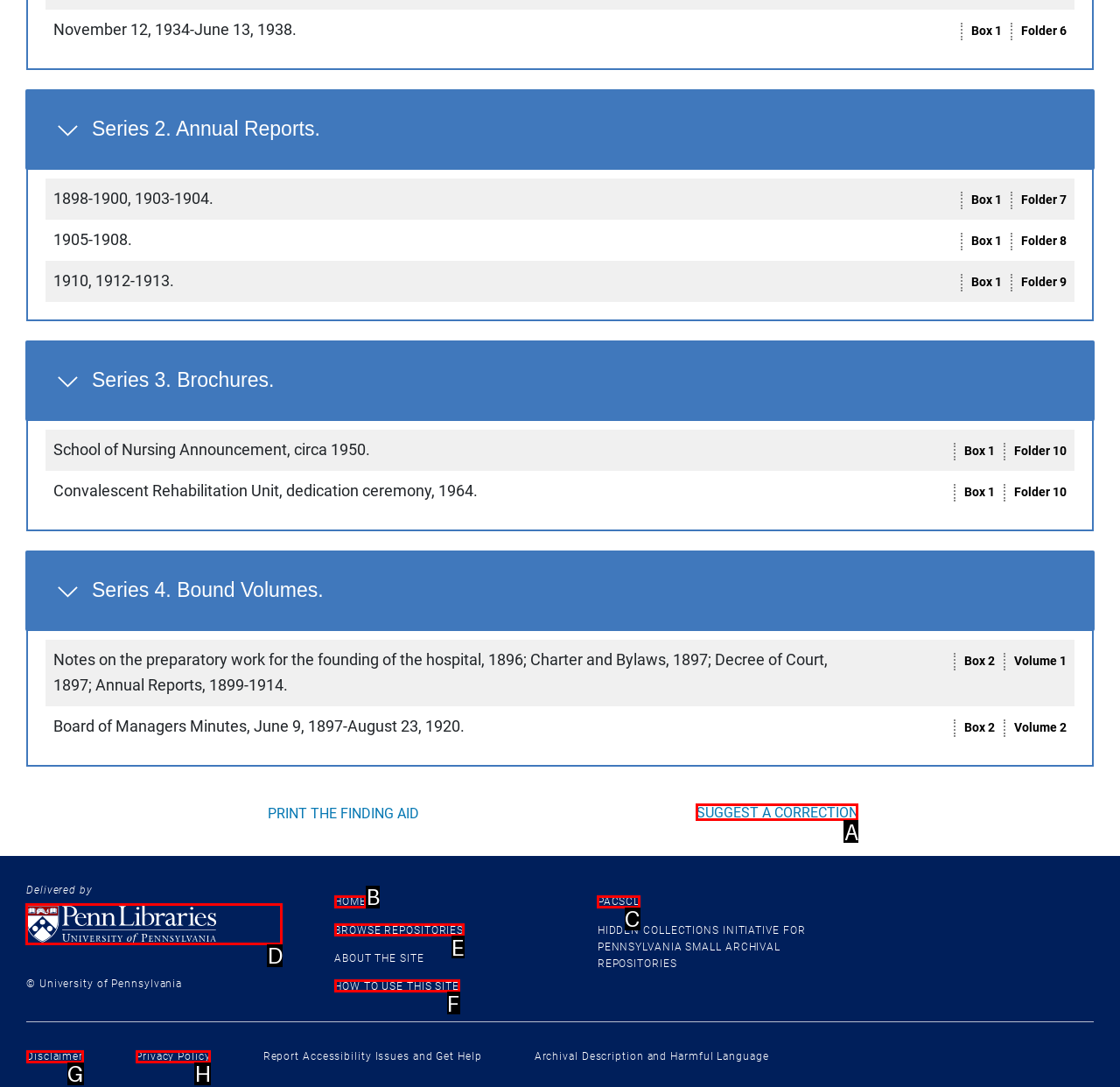Determine the HTML element to click for the instruction: Visit University of Pennsylvania Libraries homepage.
Answer with the letter corresponding to the correct choice from the provided options.

D